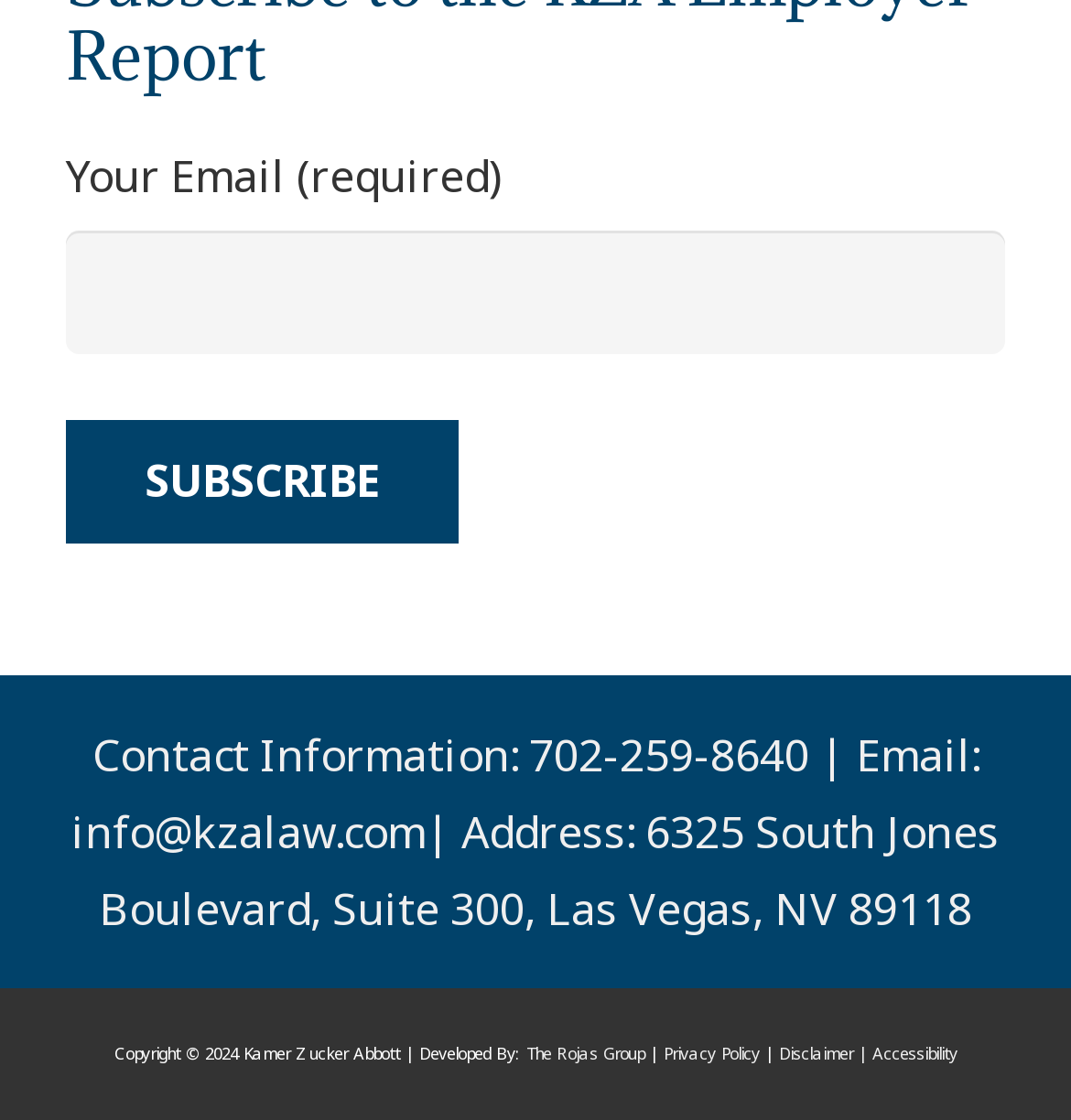What are the available links in the footer section?
Observe the image and answer the question with a one-word or short phrase response.

Privacy Policy, Disclaimer, Accessibility